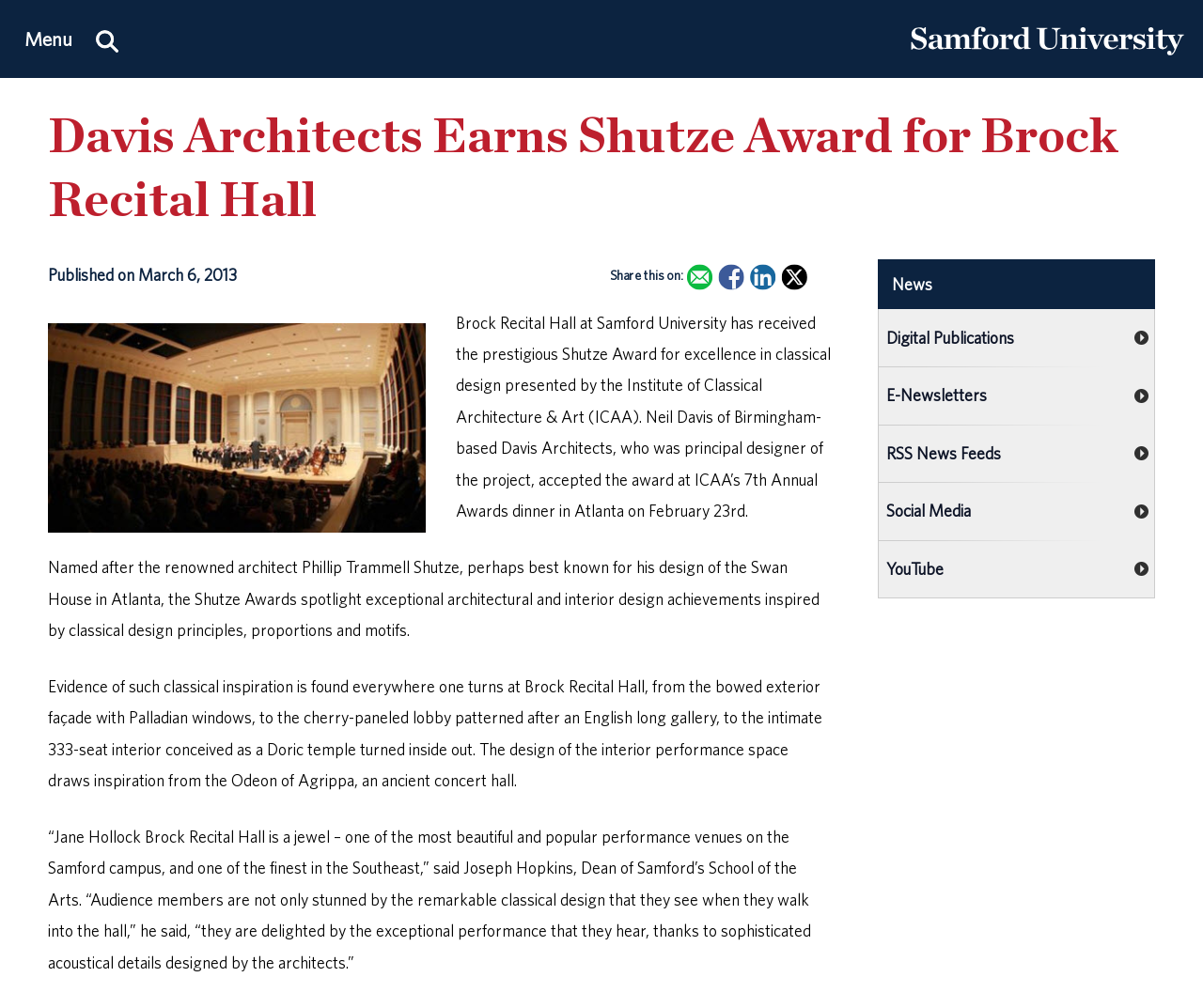Using the webpage screenshot and the element description aria-label="Return to the homepage.", determine the bounding box coordinates. Specify the coordinates in the format (top-left x, top-left y, bottom-right x, bottom-right y) with values ranging from 0 to 1.

[0.756, 0.046, 0.984, 0.066]